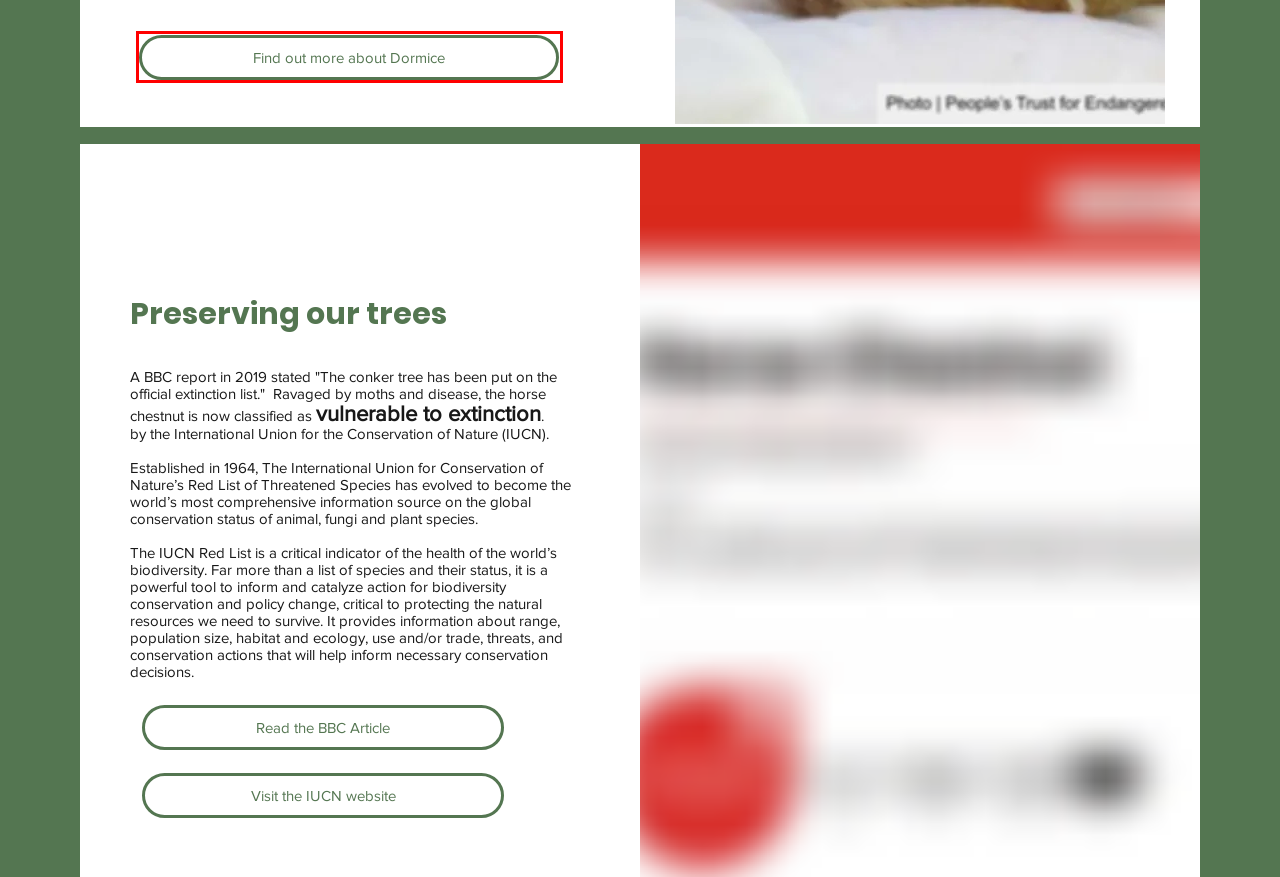Look at the screenshot of a webpage where a red bounding box surrounds a UI element. Your task is to select the best-matching webpage description for the new webpage after you click the element within the bounding box. The available options are:
A. Contact | Dagley Lane Preservation Group
B. http://RecordPool.org.uk
C. Hazel dormouse conservation
D. Stag beetle facts - People's Trust for Endangered Species
E. GALLERY | Dagley Lane
F. Guildford Godalming Greenway | Dagley Lane
G. IUCN Red List of Threatened Species
H. Dagley Lane | Understanding the facts

C